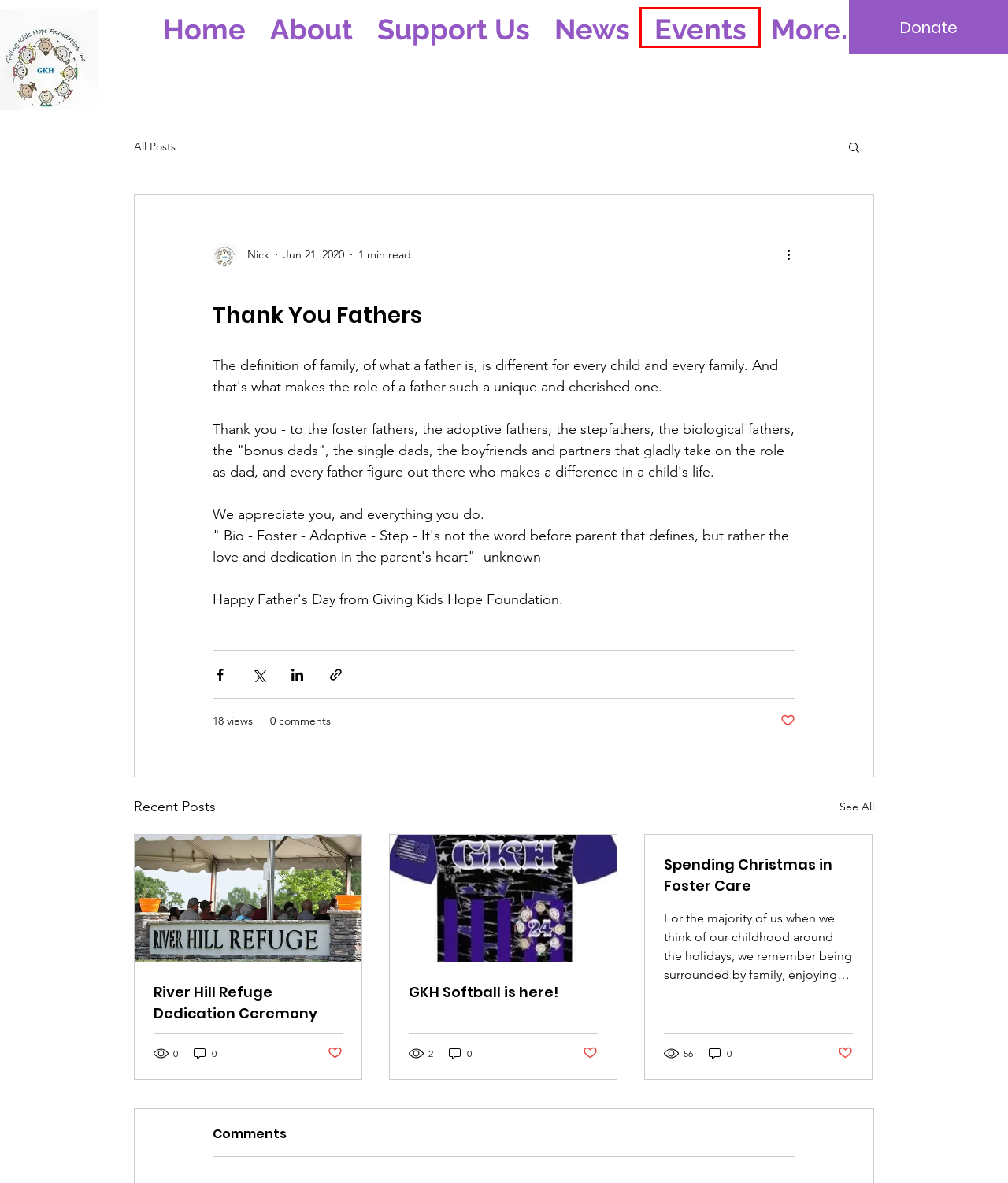Given a screenshot of a webpage with a red rectangle bounding box around a UI element, select the best matching webpage description for the new webpage that appears after clicking the highlighted element. The candidate descriptions are:
A. Events | Giving Kids Hope Foundation
B. GKH Softball is here!
C. Nonprofit | Giving Kids Hope Foundation
D. Donate | Giving Kids Hope Foundation
E. River Hill Refuge Dedication Ceremony
F. News | Giving Kids Hope Foundation
G. Spending Christmas in Foster Care
H. About | Giving Kids Hope Foundation

A